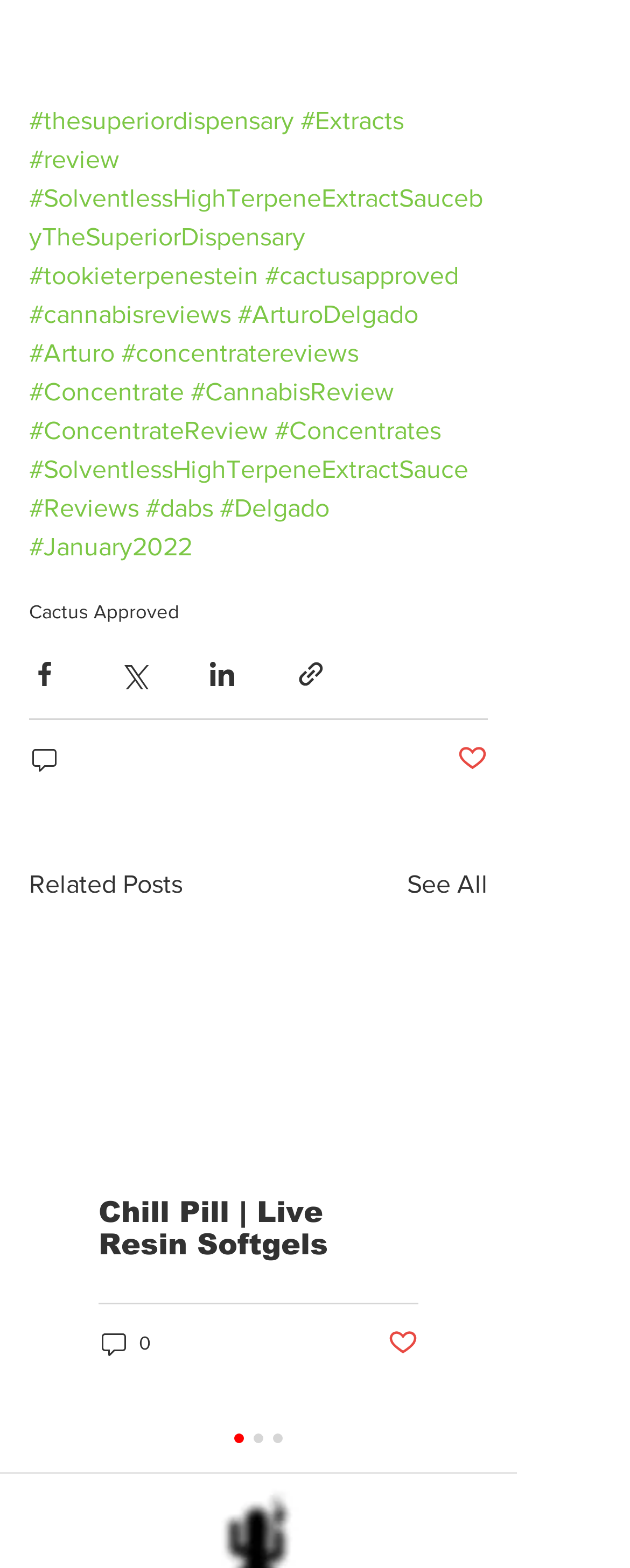Using the description "aria-label="0 comments"", locate and provide the bounding box of the UI element.

[0.046, 0.474, 0.1, 0.495]